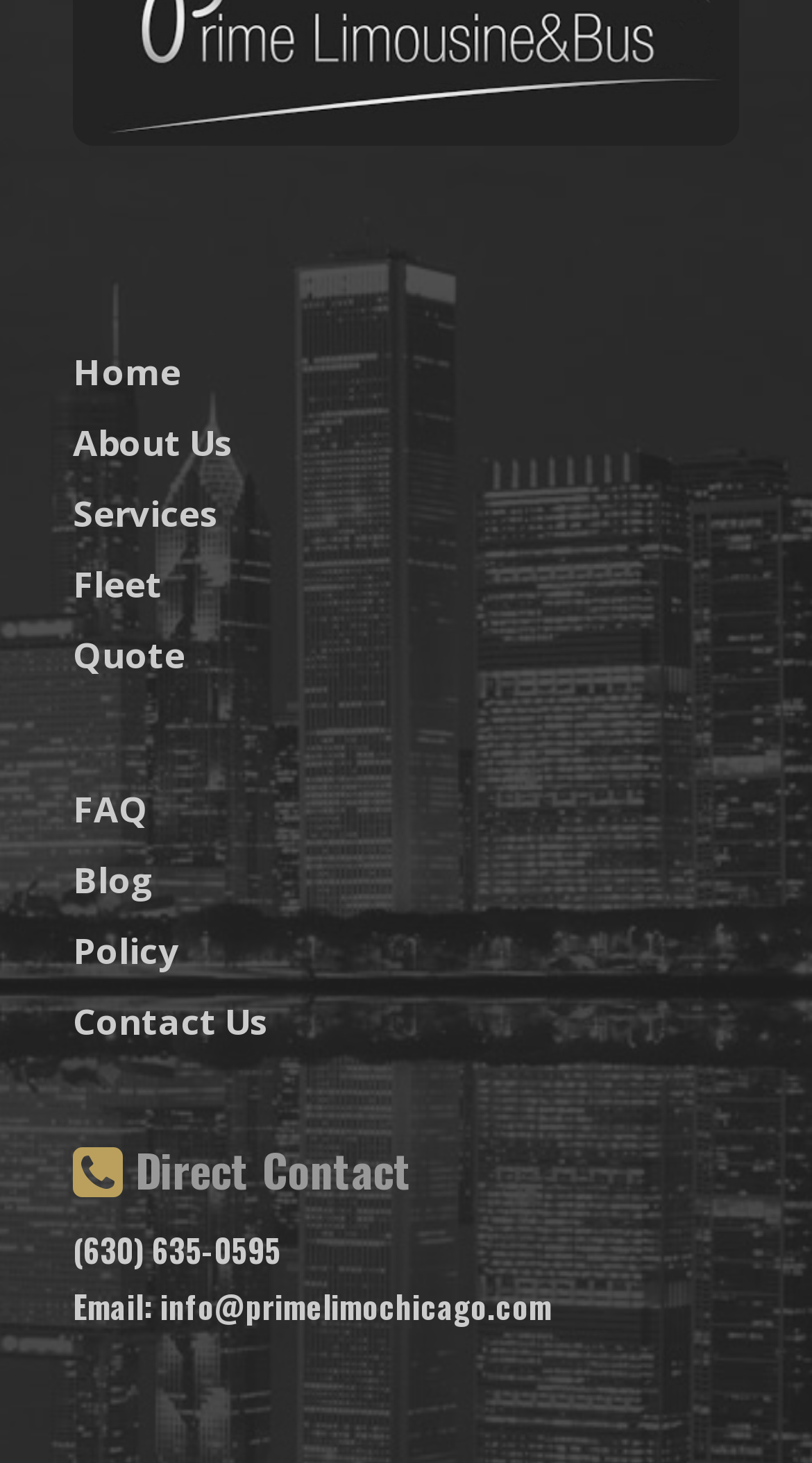Identify the bounding box for the UI element described as: "Quote". Ensure the coordinates are four float numbers between 0 and 1, formatted as [left, top, right, bottom].

[0.09, 0.429, 0.91, 0.466]